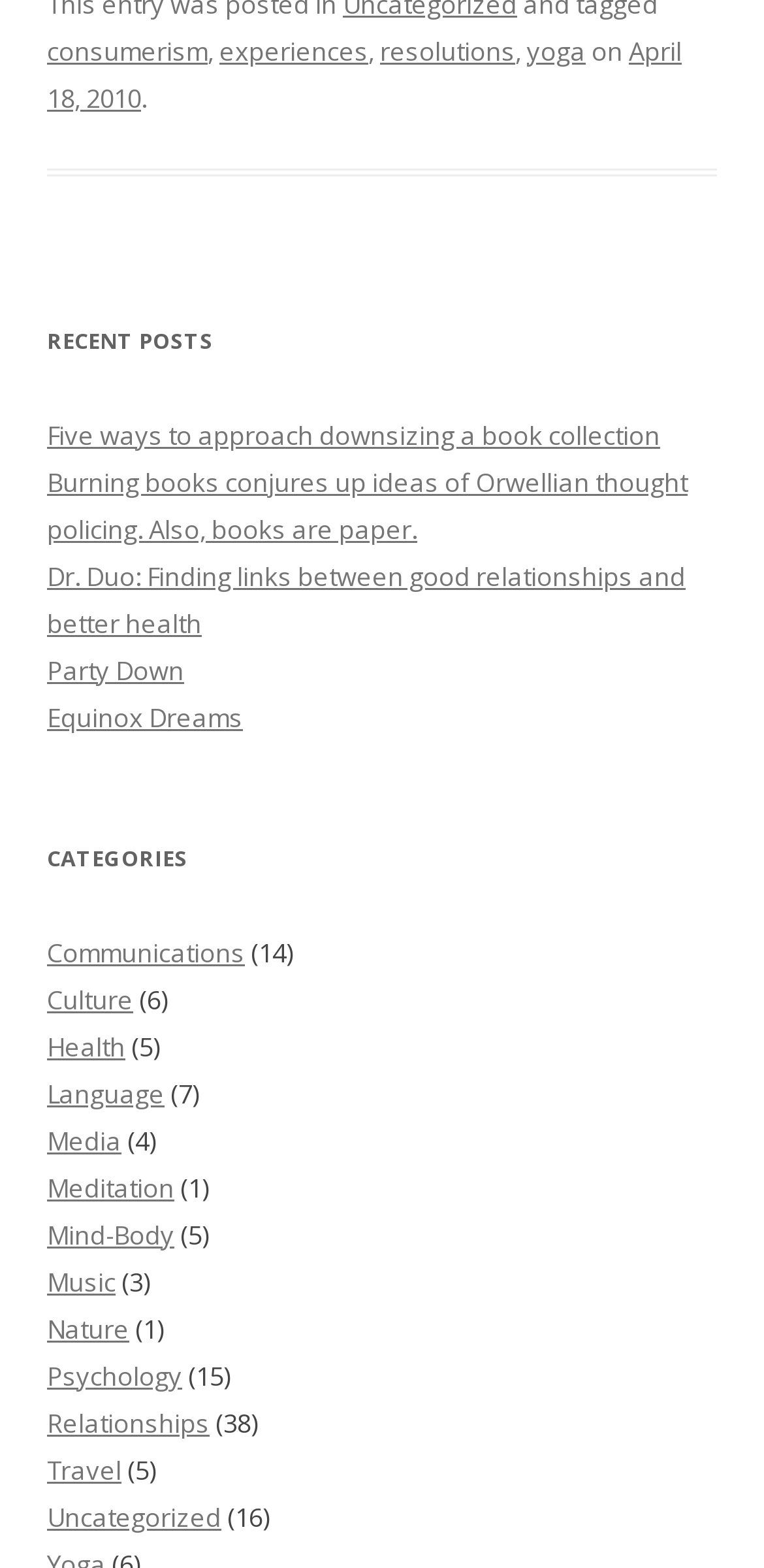Calculate the bounding box coordinates of the UI element given the description: "Media".

[0.062, 0.716, 0.159, 0.738]